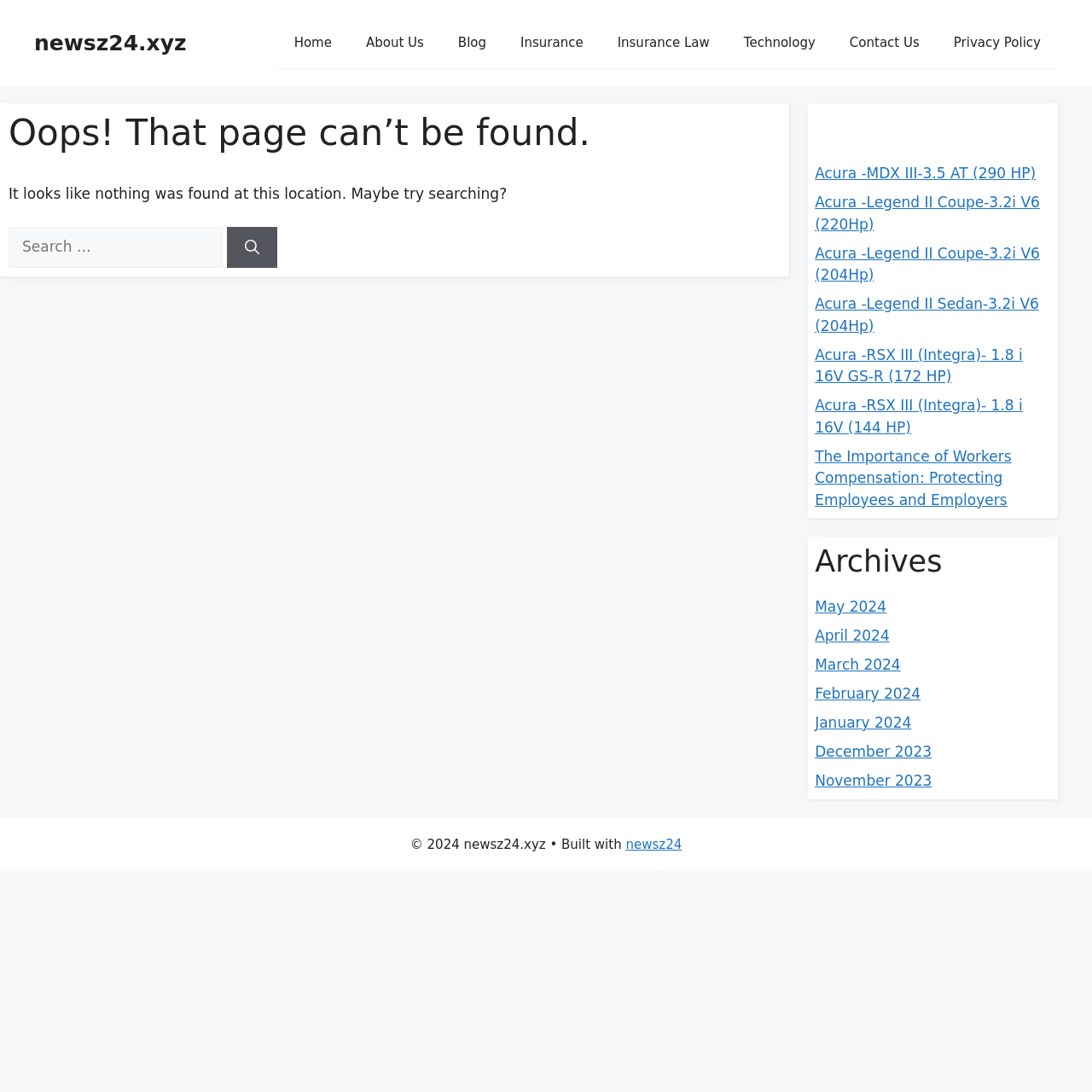What is the name of the website?
Look at the image and respond with a one-word or short phrase answer.

newsz24.xyz